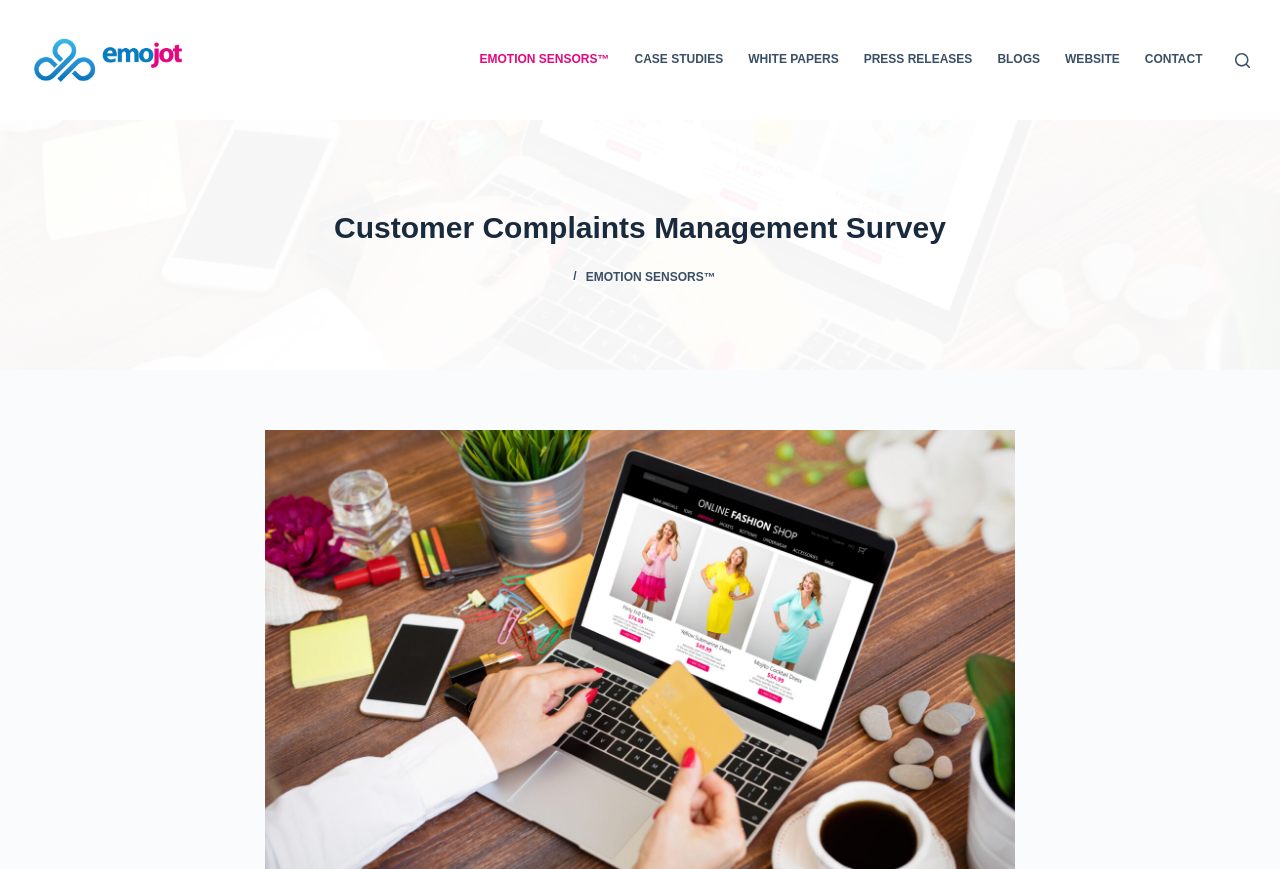Answer the question below in one word or phrase:
How many menu items are in the header menu?

8